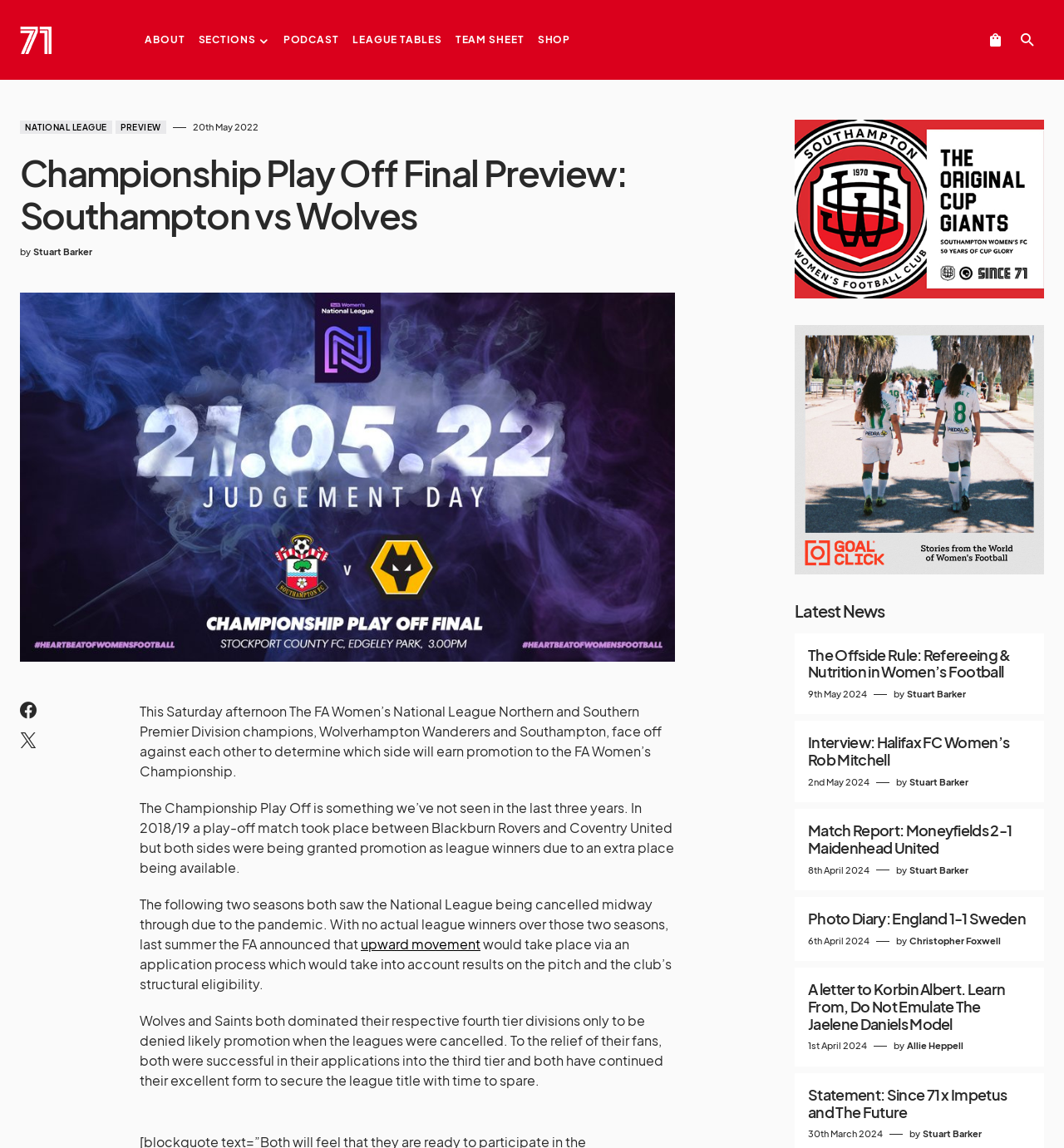Find the bounding box coordinates of the clickable region needed to perform the following instruction: "Check the Championship Play Off Final Preview". The coordinates should be provided as four float numbers between 0 and 1, i.e., [left, top, right, bottom].

[0.019, 0.132, 0.634, 0.205]